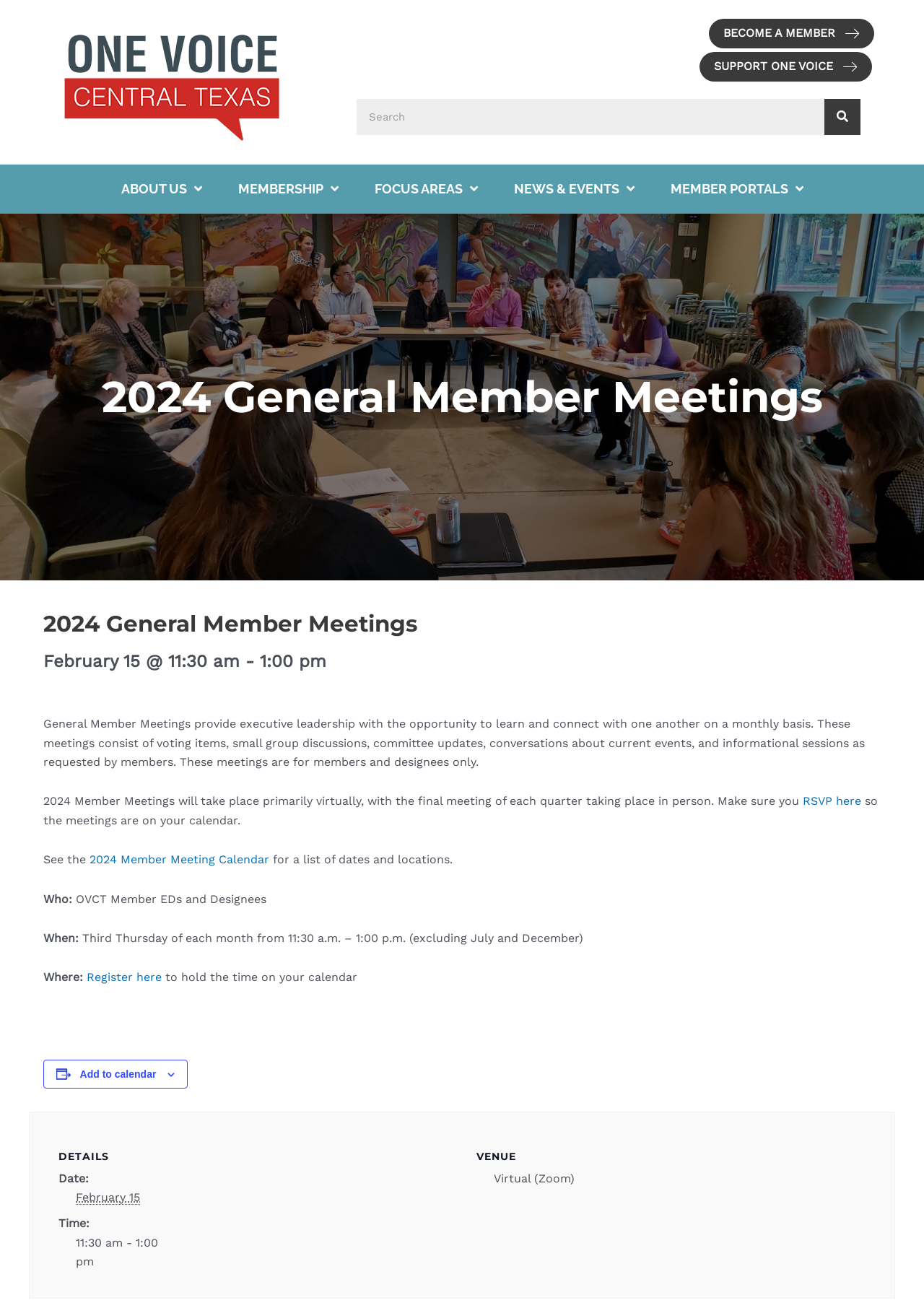Please mark the clickable region by giving the bounding box coordinates needed to complete this instruction: "Click the 'RSVP here' link".

[0.869, 0.607, 0.932, 0.618]